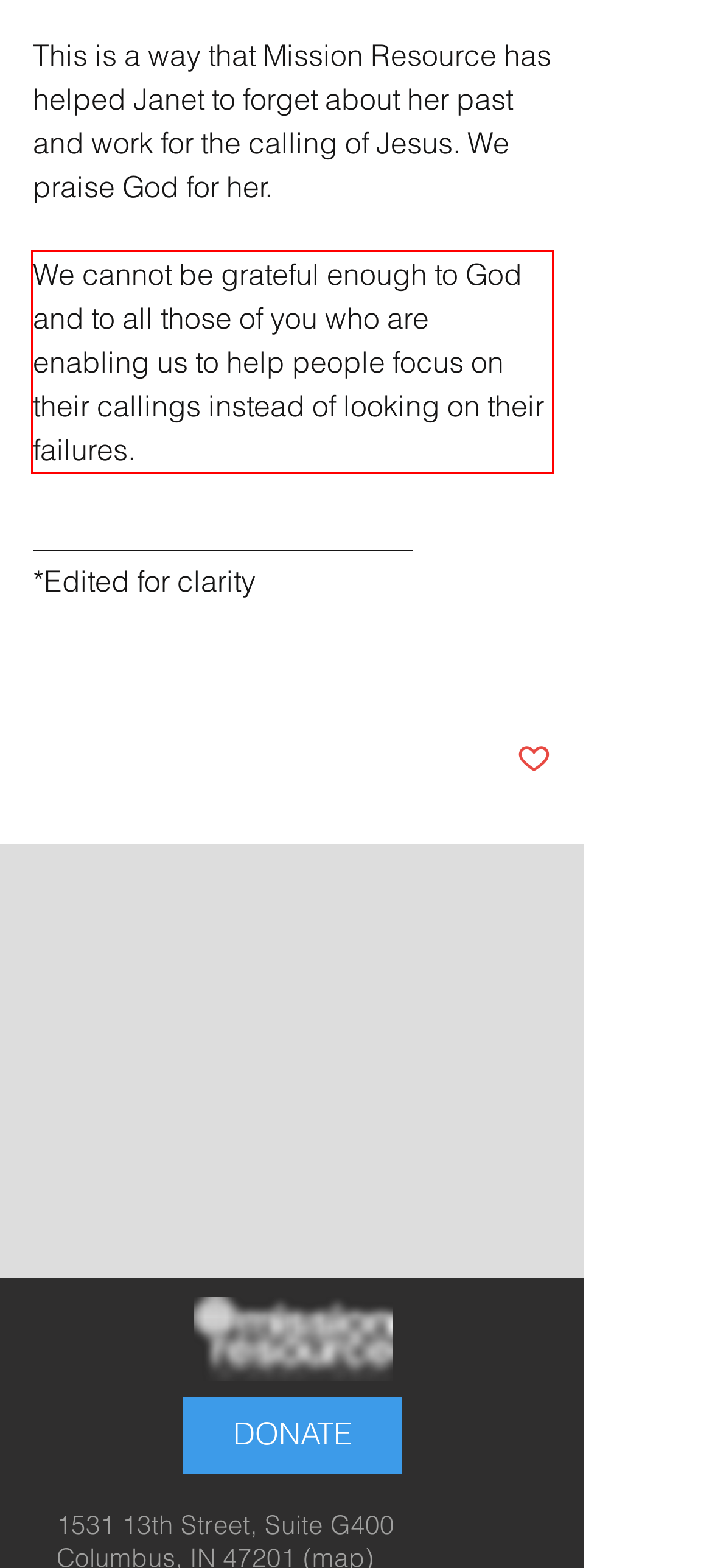Given a screenshot of a webpage containing a red rectangle bounding box, extract and provide the text content found within the red bounding box.

We cannot be grateful enough to God and to all those of you who are enabling us to help people focus on their callings instead of looking on their failures.